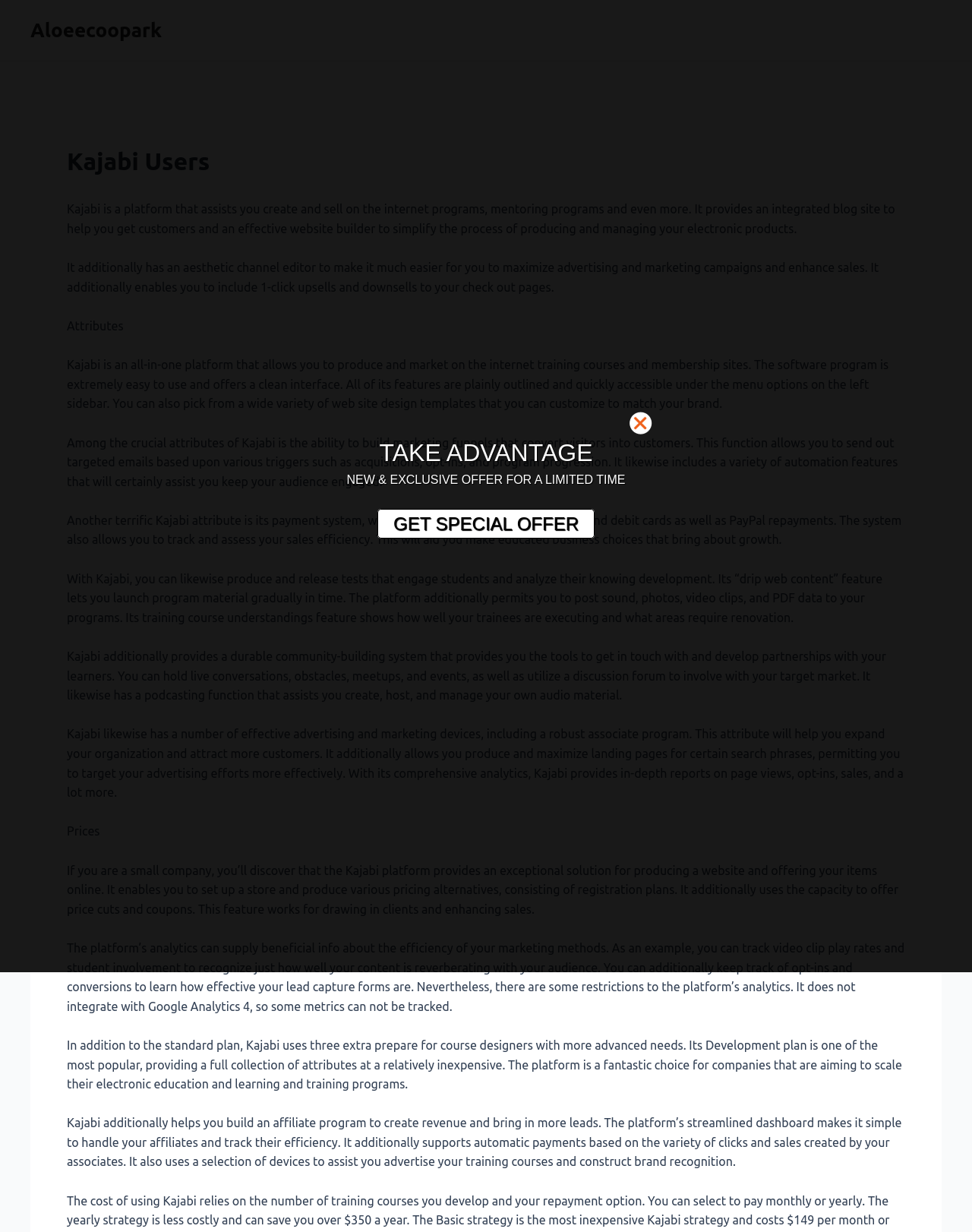Please reply to the following question with a single word or a short phrase:
What is the benefit of Kajabi's affiliate program?

Generating revenue